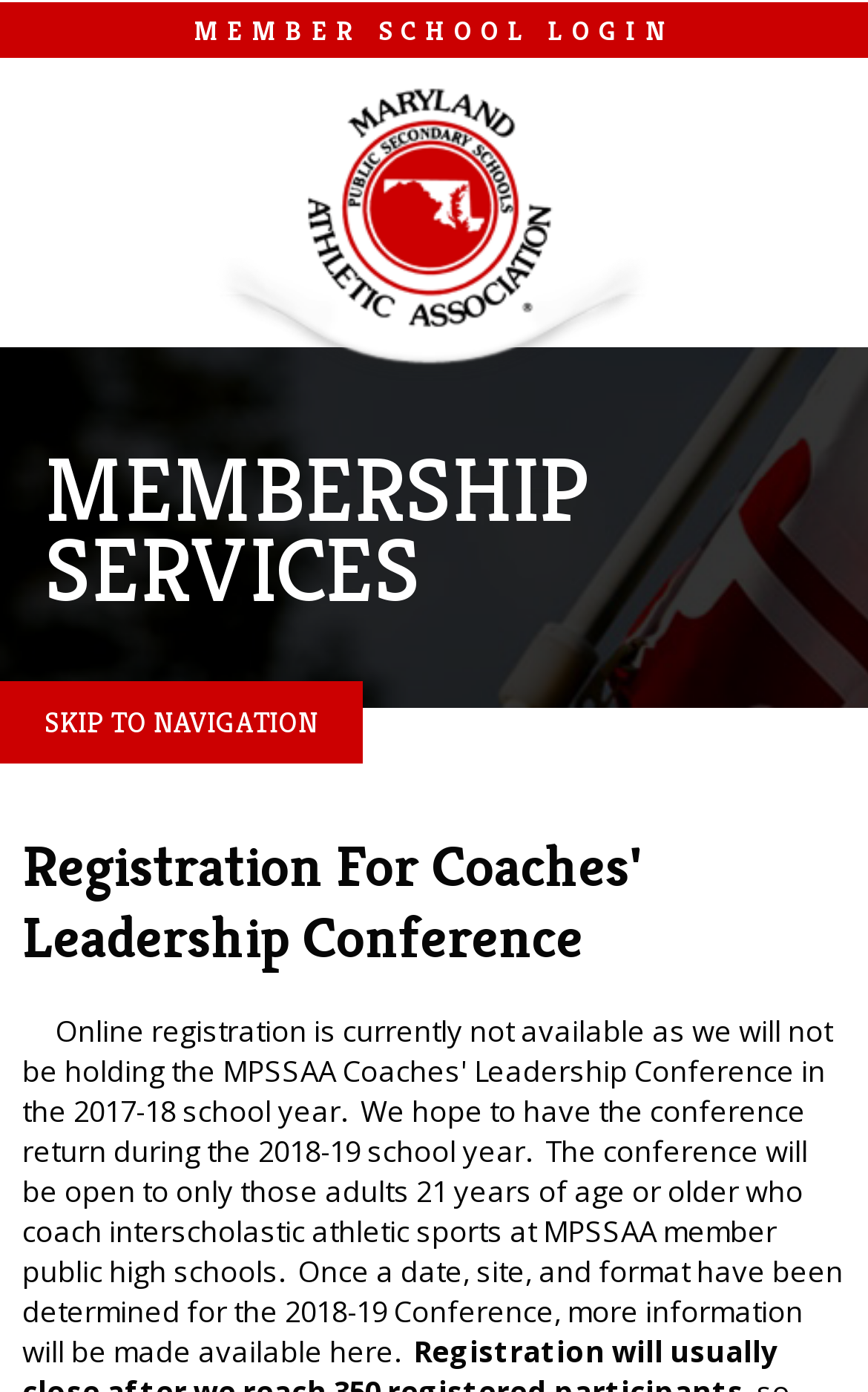Show the bounding box coordinates for the HTML element as described: "SKIP TO NAVIGATION".

[0.0, 0.489, 0.418, 0.549]